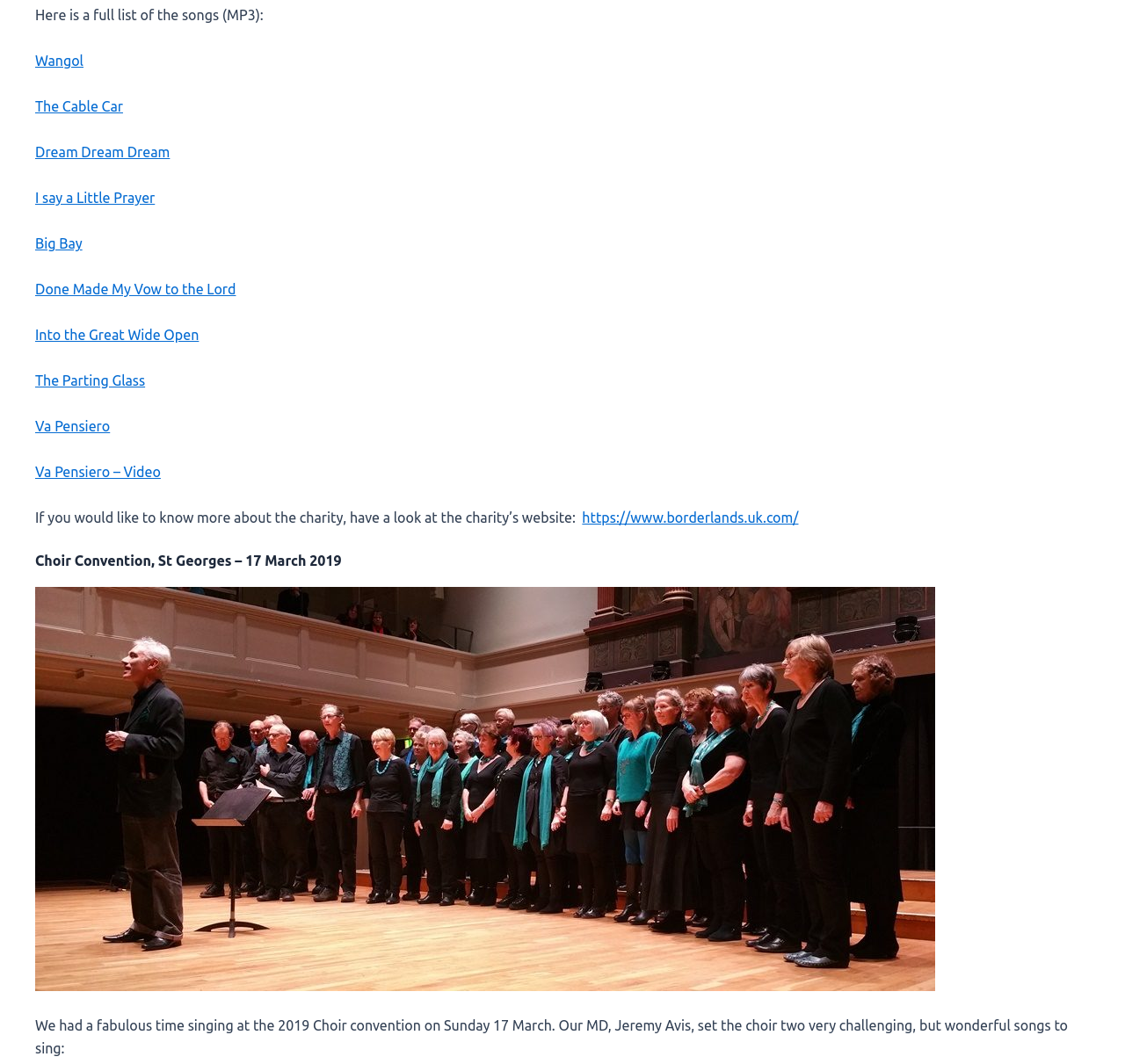What is the charity's website URL?
Please respond to the question with a detailed and informative answer.

I found the link element with the text 'https://www.borderlands.uk.com/' which is mentioned as the charity's website URL.